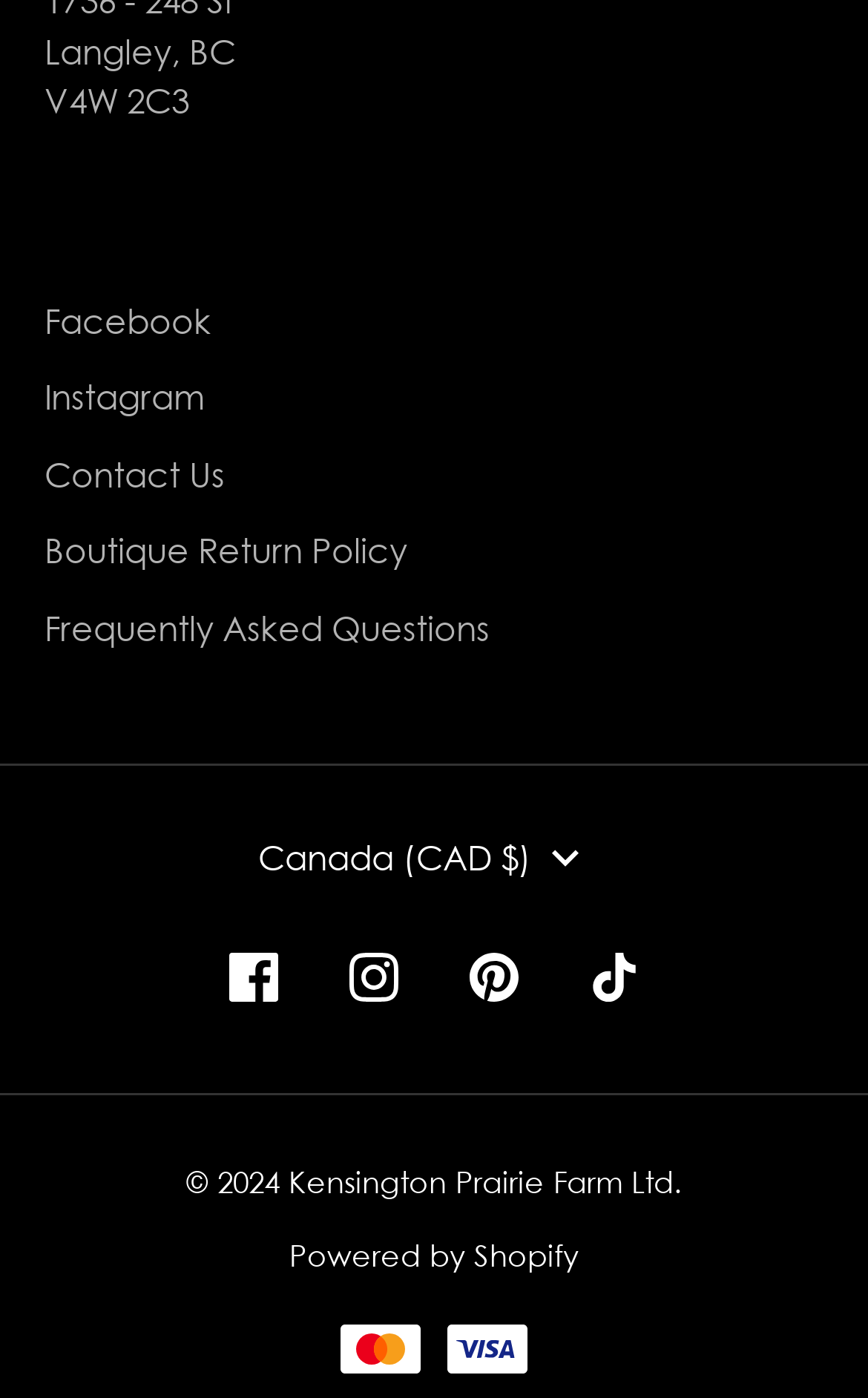Please identify the bounding box coordinates of the element I should click to complete this instruction: 'Search for news and photo features'. The coordinates should be given as four float numbers between 0 and 1, like this: [left, top, right, bottom].

None